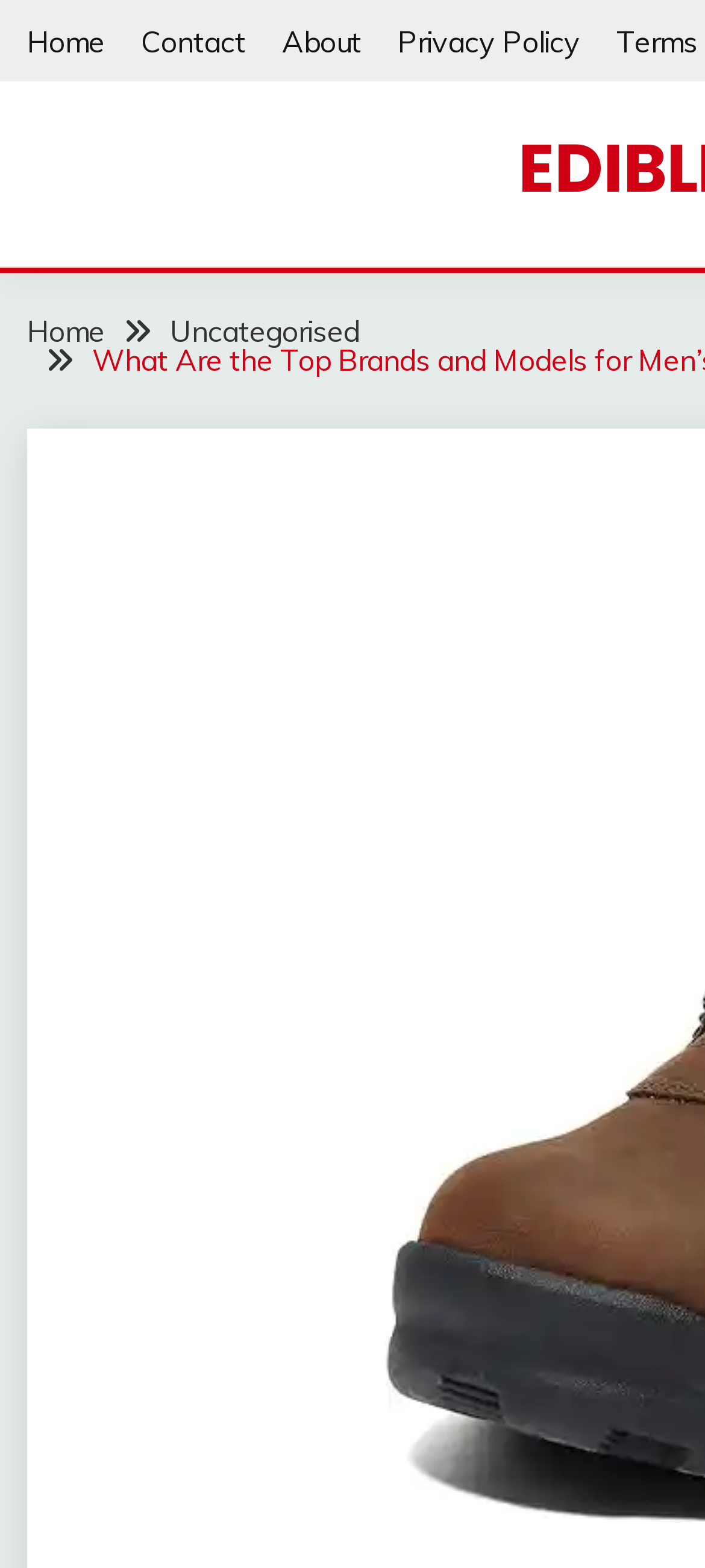Create a detailed narrative describing the layout and content of the webpage.

The webpage appears to be an article or blog post focused on men's wide hiking boots. At the top of the page, there is a navigation menu with four links: "Home", "Contact", "About", and "Privacy Policy", positioned horizontally and evenly spaced across the top of the page.

Below the navigation menu, there are two prominent links, "Wetsounds" and "Cambridge Soundworks", which are likely related to the topic of men's wide hiking boots. The "Wetsounds" link is positioned to the left of the "Cambridge Soundworks" link.

The "Cambridge Soundworks" link has two sub-links, "Home" and "Uncategorised", which are positioned below it. The "Home" sub-link is to the left of the "Uncategorised" sub-link.

The main content of the webpage, which is not explicitly described in the accessibility tree, is likely to be an article or review discussing the top brands and models for men's wide hiking boots, as suggested by the meta description.